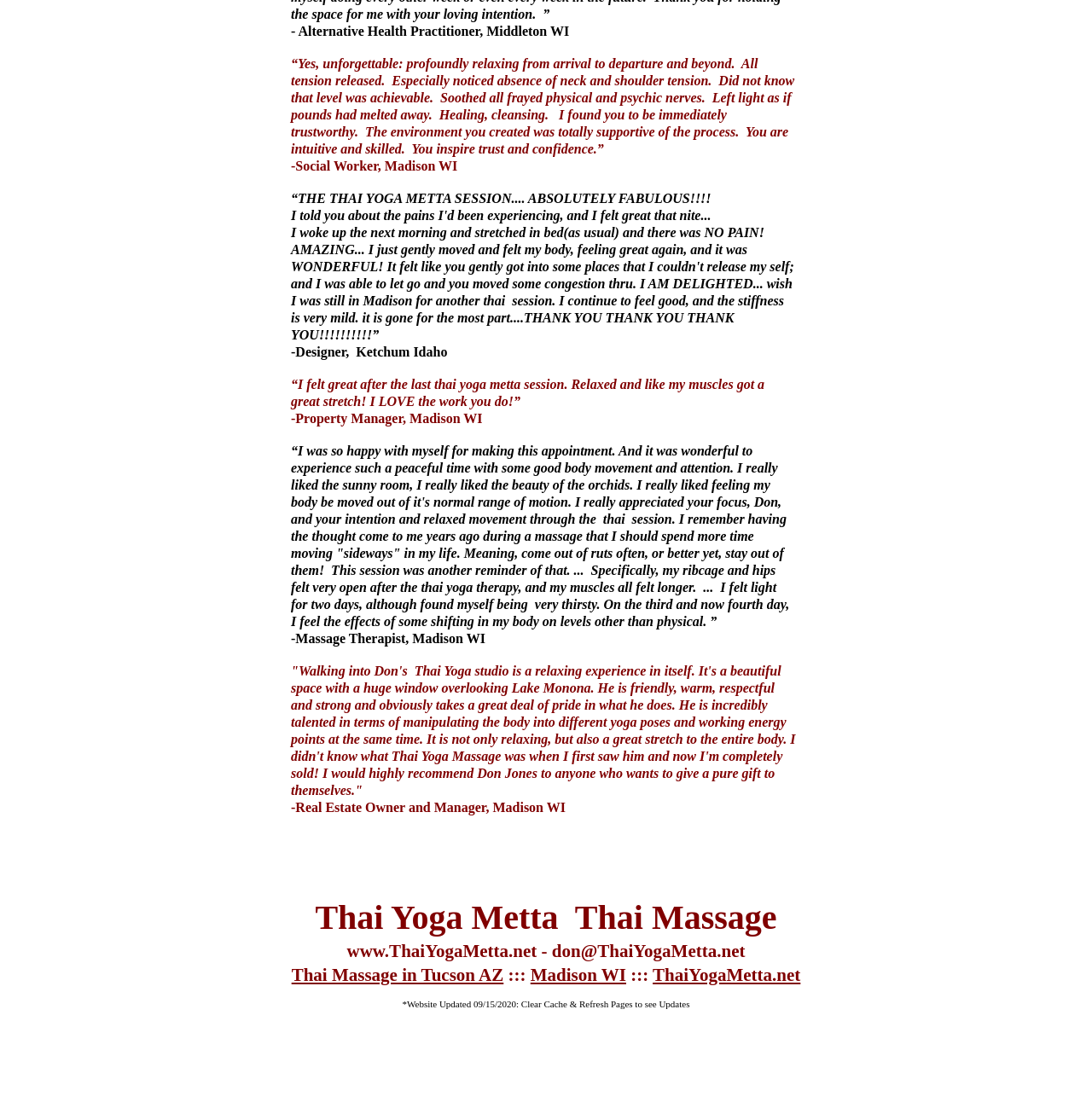Using the image as a reference, answer the following question in as much detail as possible:
What is the website URL mentioned on the webpage?

I found this answer by looking at the text 'www.ThaiYogaMetta.net -' which is a StaticText element with bounding box coordinates [0.318, 0.849, 0.501, 0.868]. This text is likely a URL mentioned on the webpage.